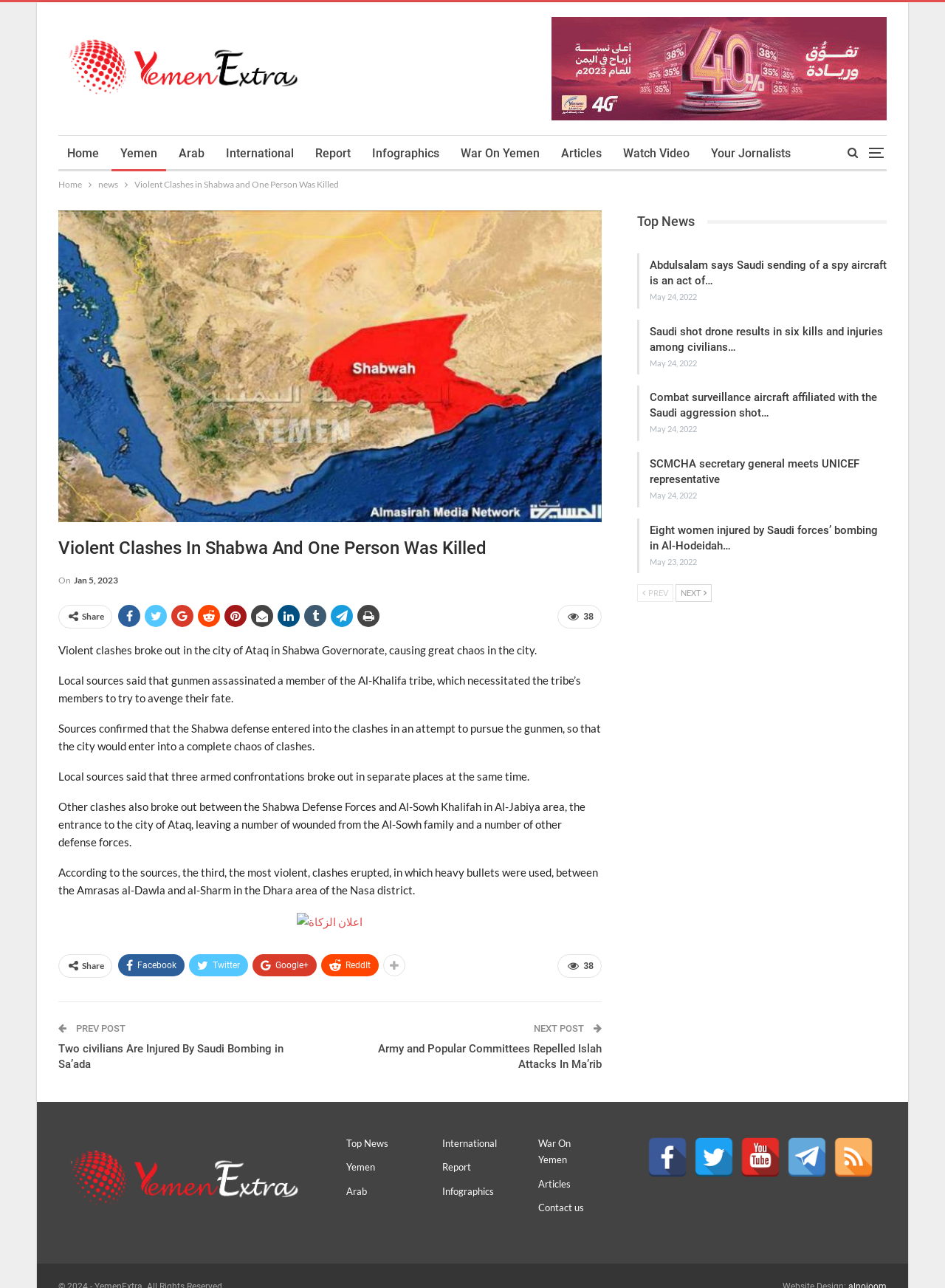Find the bounding box coordinates of the area that needs to be clicked in order to achieve the following instruction: "Click on the 'NEXT POST' link". The coordinates should be specified as four float numbers between 0 and 1, i.e., [left, top, right, bottom].

[0.565, 0.794, 0.62, 0.803]